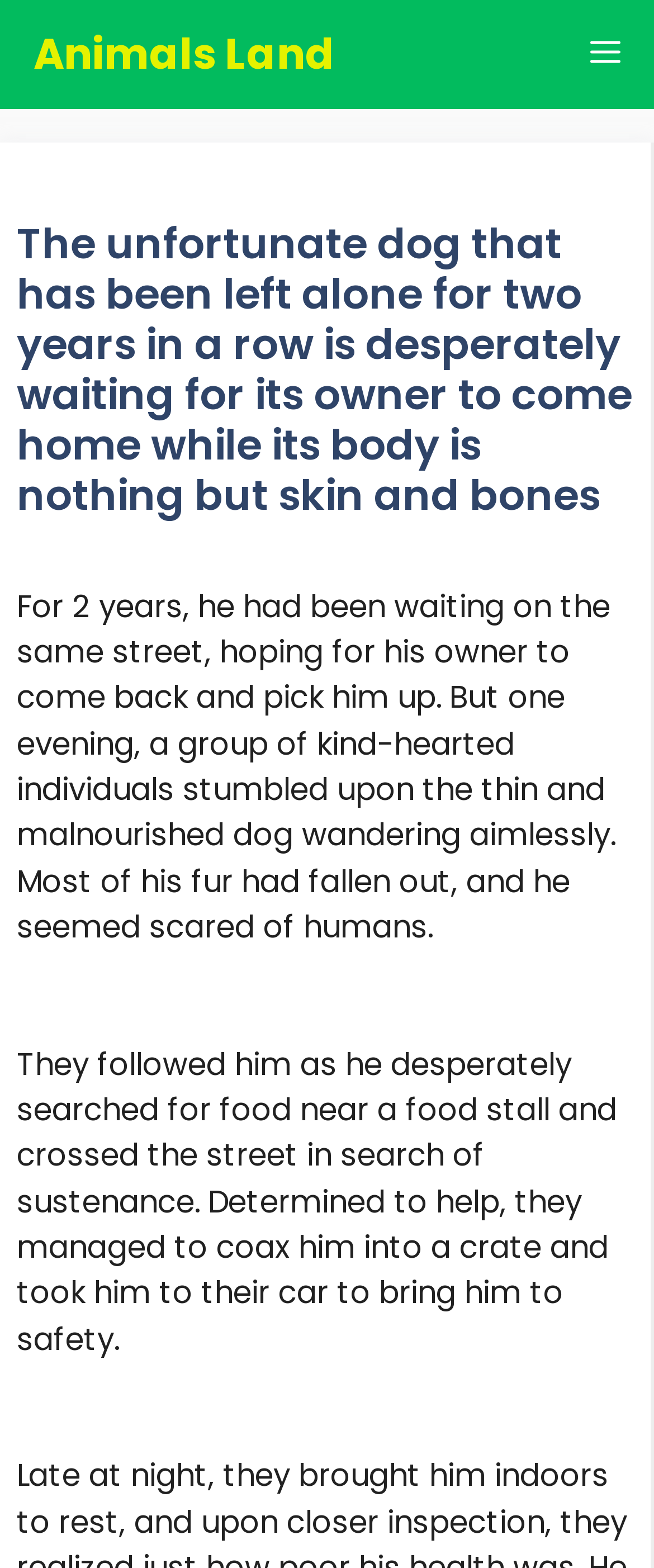Provide the bounding box coordinates of the HTML element described by the text: "Menu". The coordinates should be in the format [left, top, right, bottom] with values between 0 and 1.

[0.851, 0.0, 1.0, 0.07]